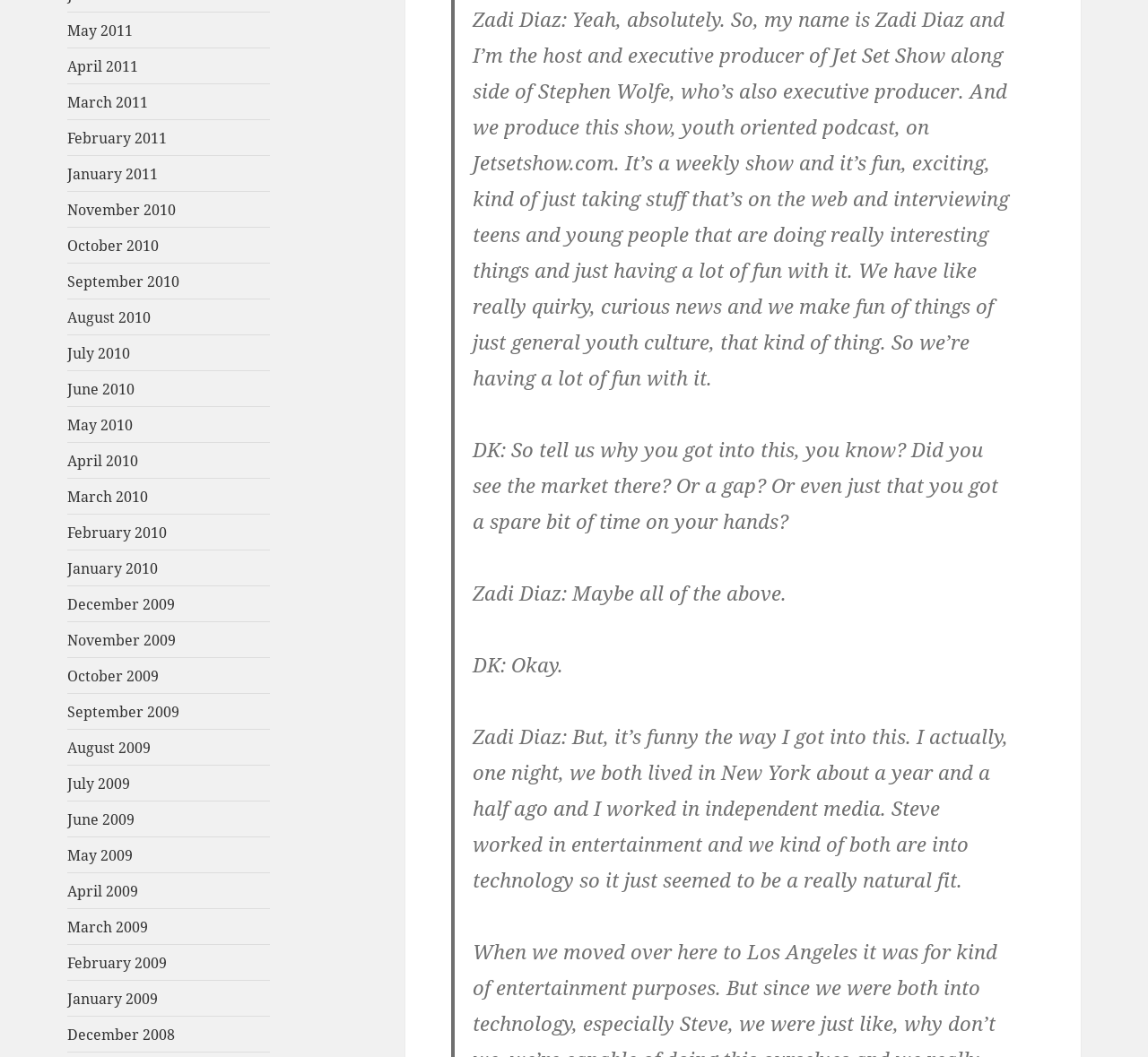Provide a one-word or brief phrase answer to the question:
What is the topic of the weekly show produced by Zadi Diaz and Stephen Wolfe?

Youth culture and quirky news